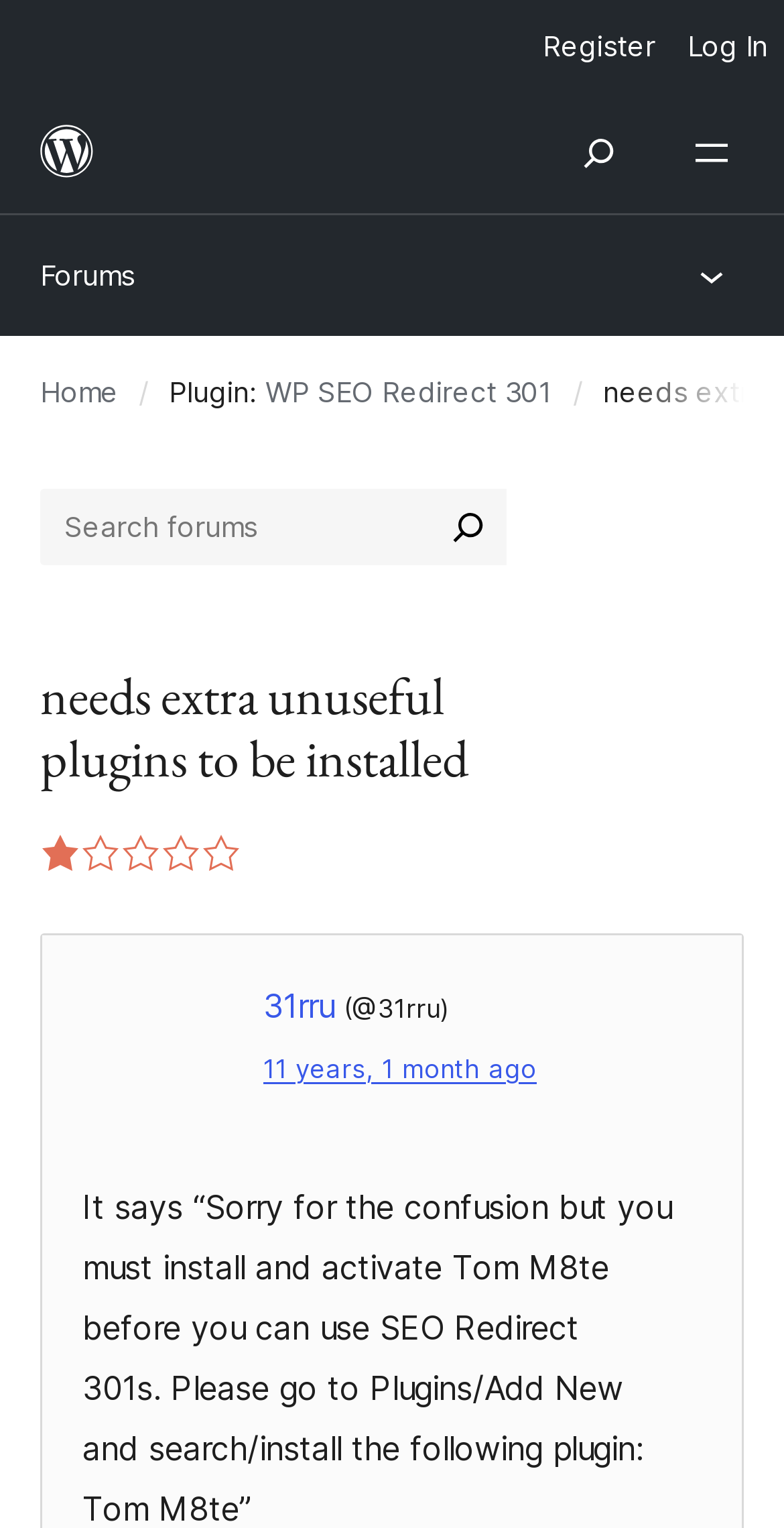Select the bounding box coordinates of the element I need to click to carry out the following instruction: "View WP SEO Redirect 301 plugin".

[0.338, 0.24, 0.705, 0.274]